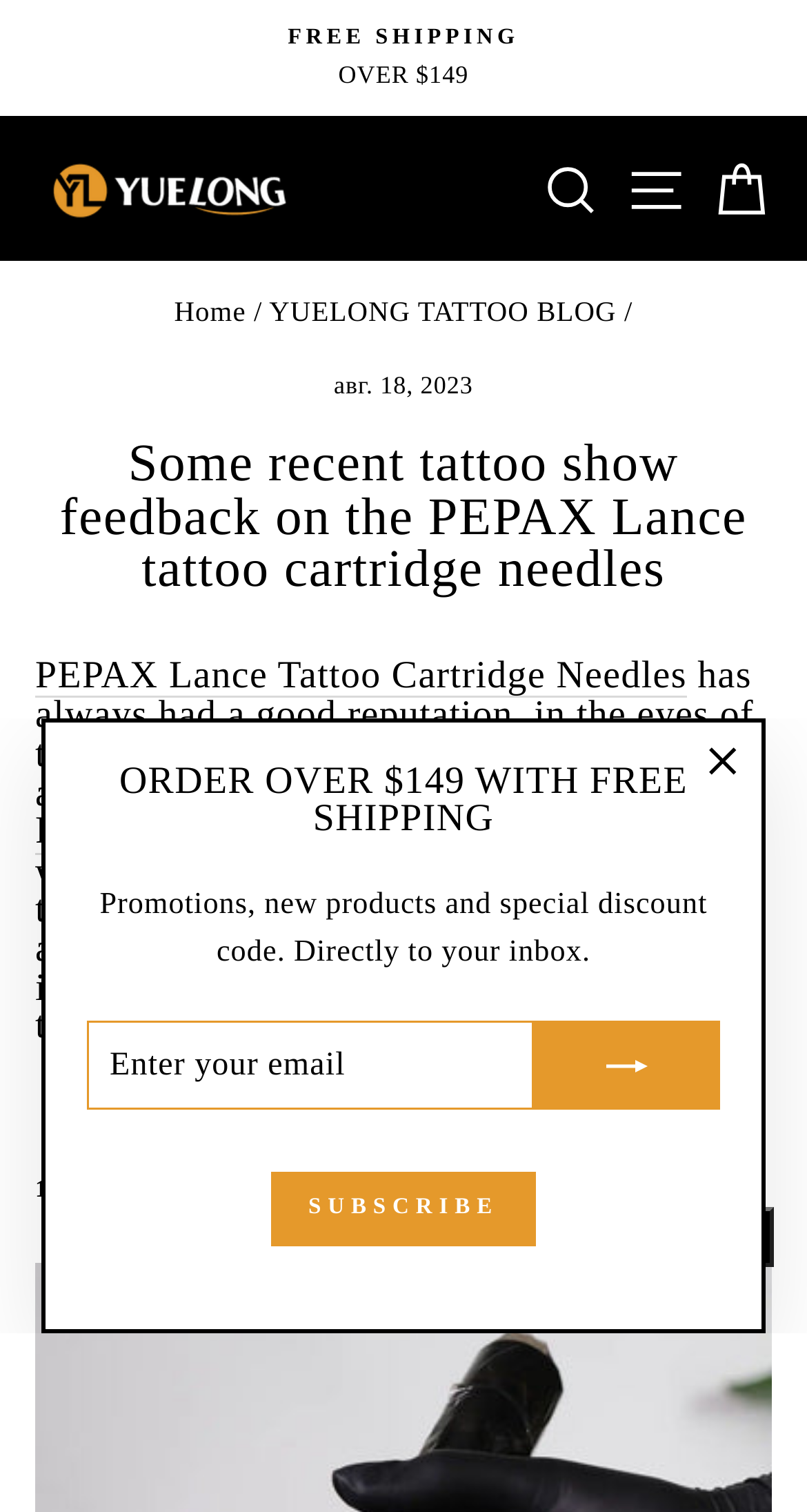What is the purpose of the 'Pause slideshow' button?
Please look at the screenshot and answer using one word or phrase.

To pause the slideshow